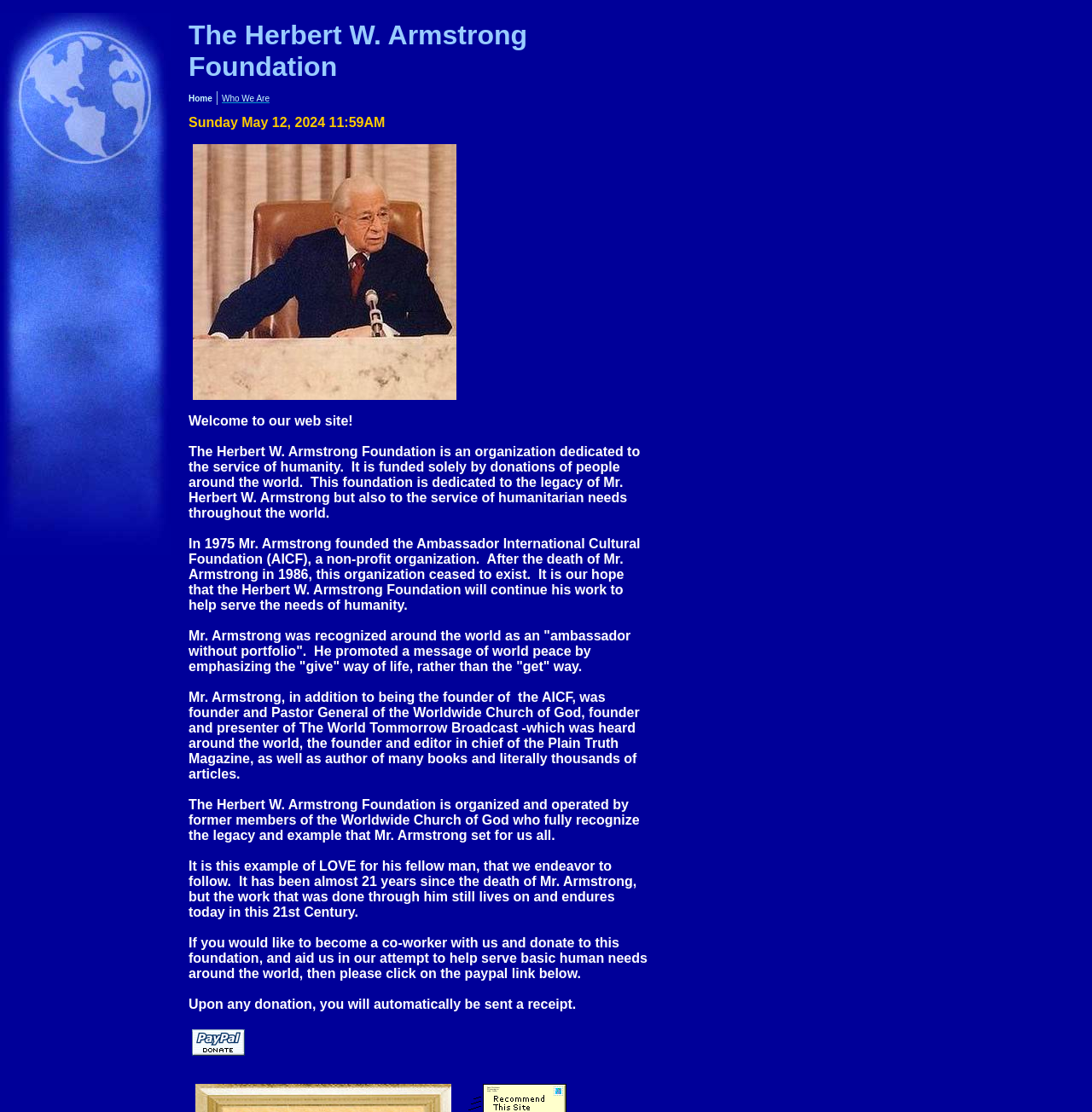Determine the bounding box for the described HTML element: "Who We Are". Ensure the coordinates are four float numbers between 0 and 1 in the format [left, top, right, bottom].

[0.203, 0.084, 0.247, 0.093]